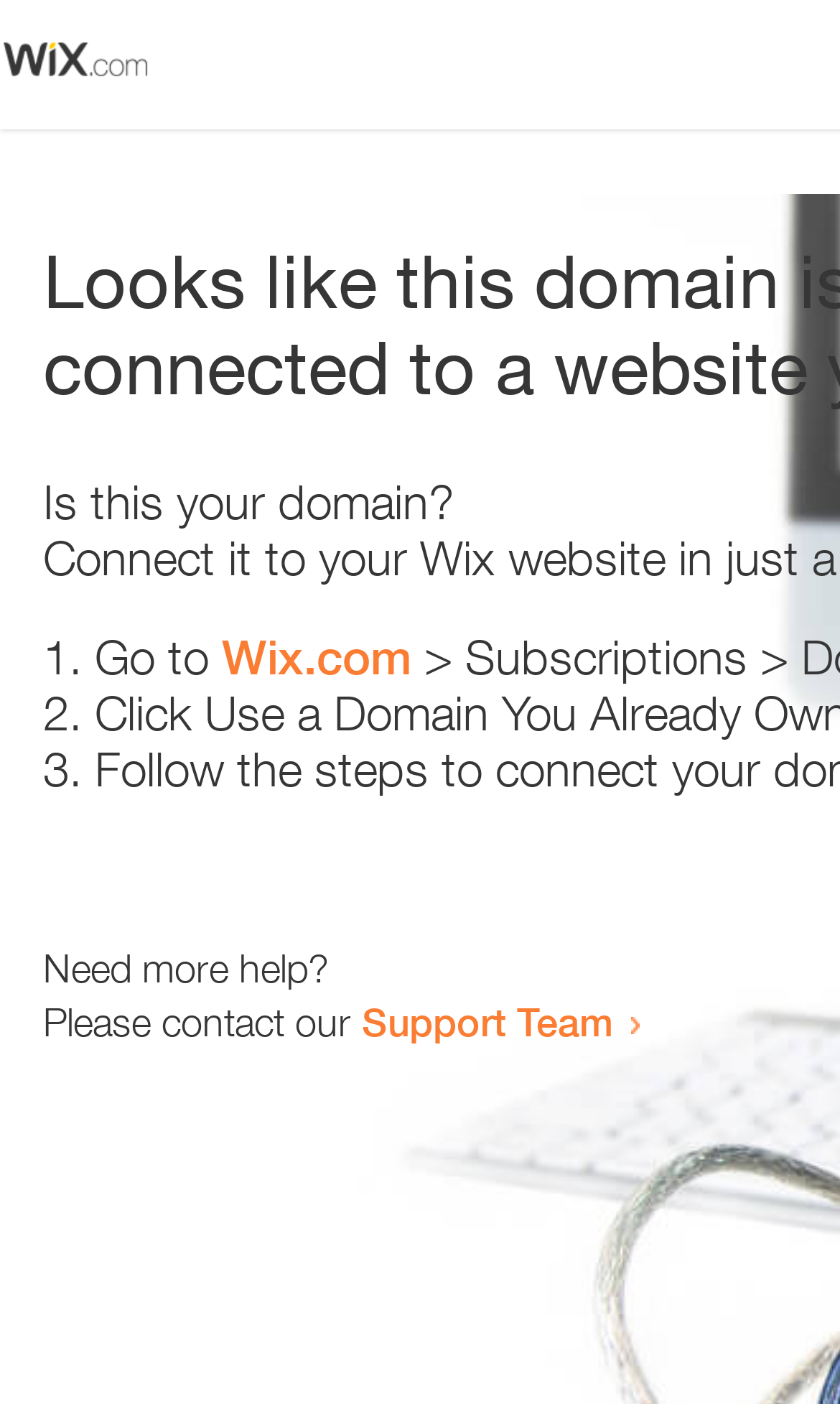Find the bounding box coordinates of the UI element according to this description: "Support Team".

[0.431, 0.71, 0.731, 0.744]